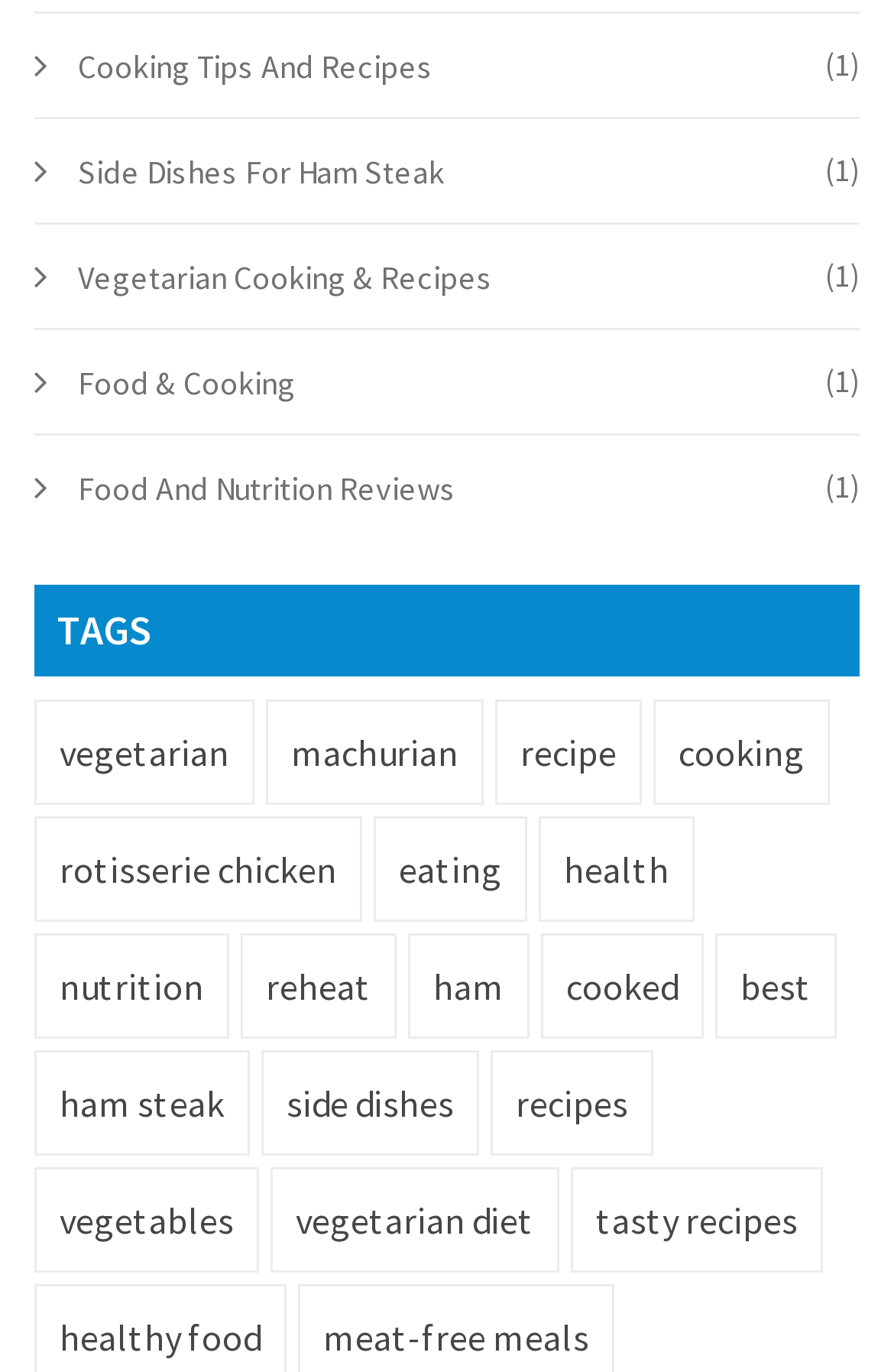Please determine the bounding box coordinates of the element to click on in order to accomplish the following task: "Explore Food And Nutrition Reviews". Ensure the coordinates are four float numbers ranging from 0 to 1, i.e., [left, top, right, bottom].

[0.087, 0.341, 0.51, 0.372]